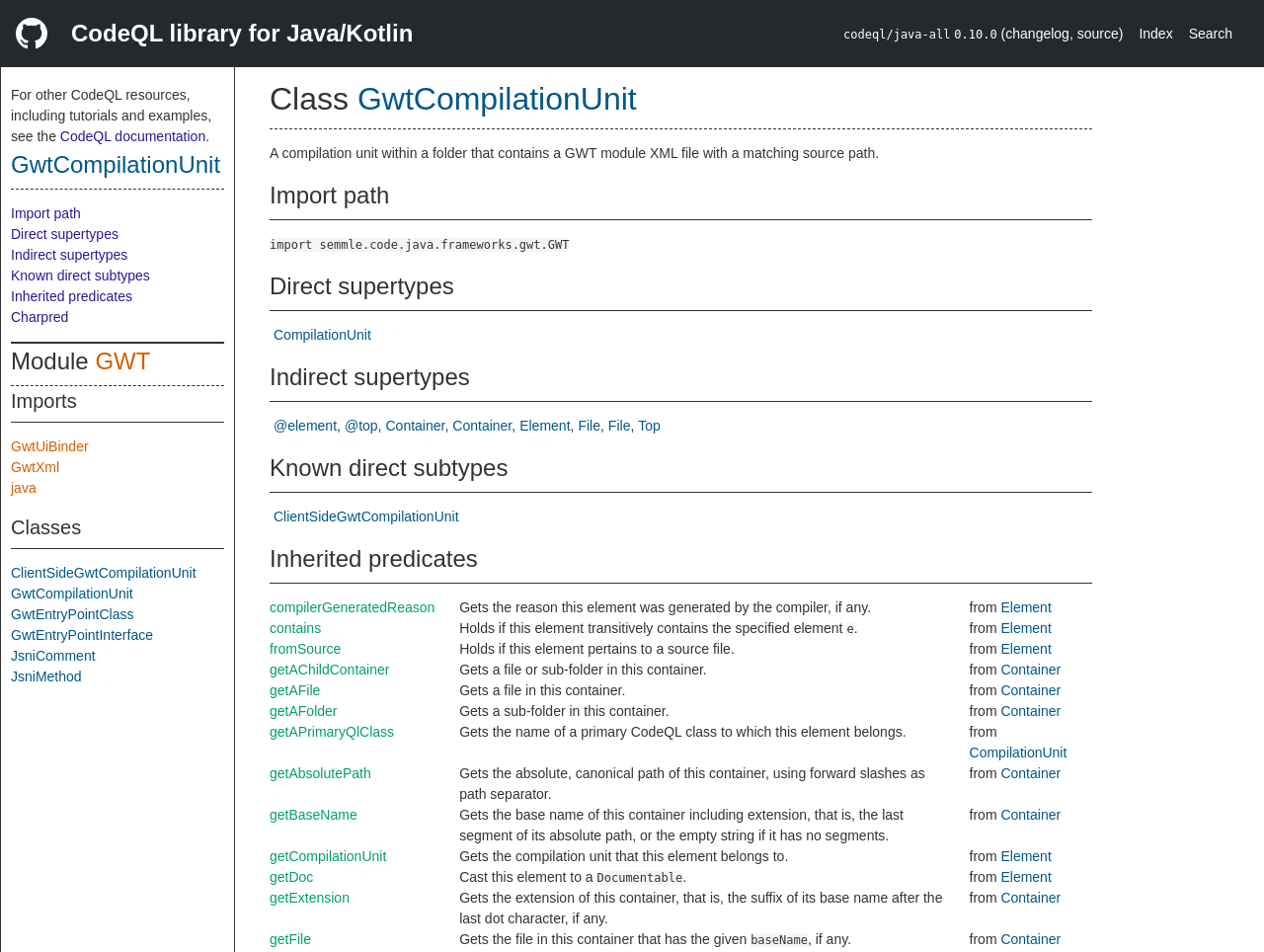What is the import path for GWT?
Answer the question based on the image using a single word or a brief phrase.

import semmle.code.java.frameworks.gwt.GWT